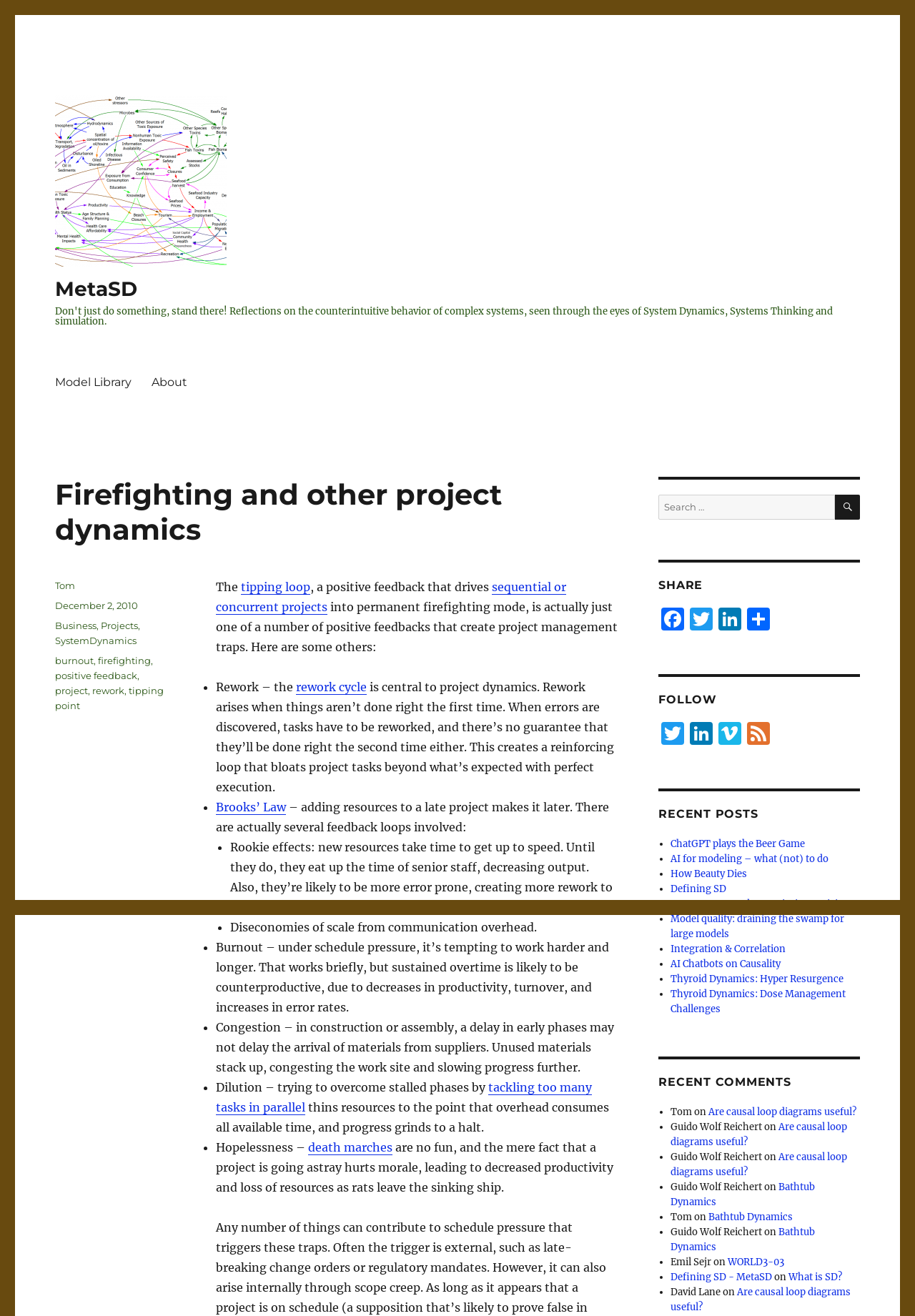Please find the bounding box coordinates of the element that needs to be clicked to perform the following instruction: "Click the 'tipping loop' link". The bounding box coordinates should be four float numbers between 0 and 1, represented as [left, top, right, bottom].

[0.264, 0.441, 0.339, 0.451]